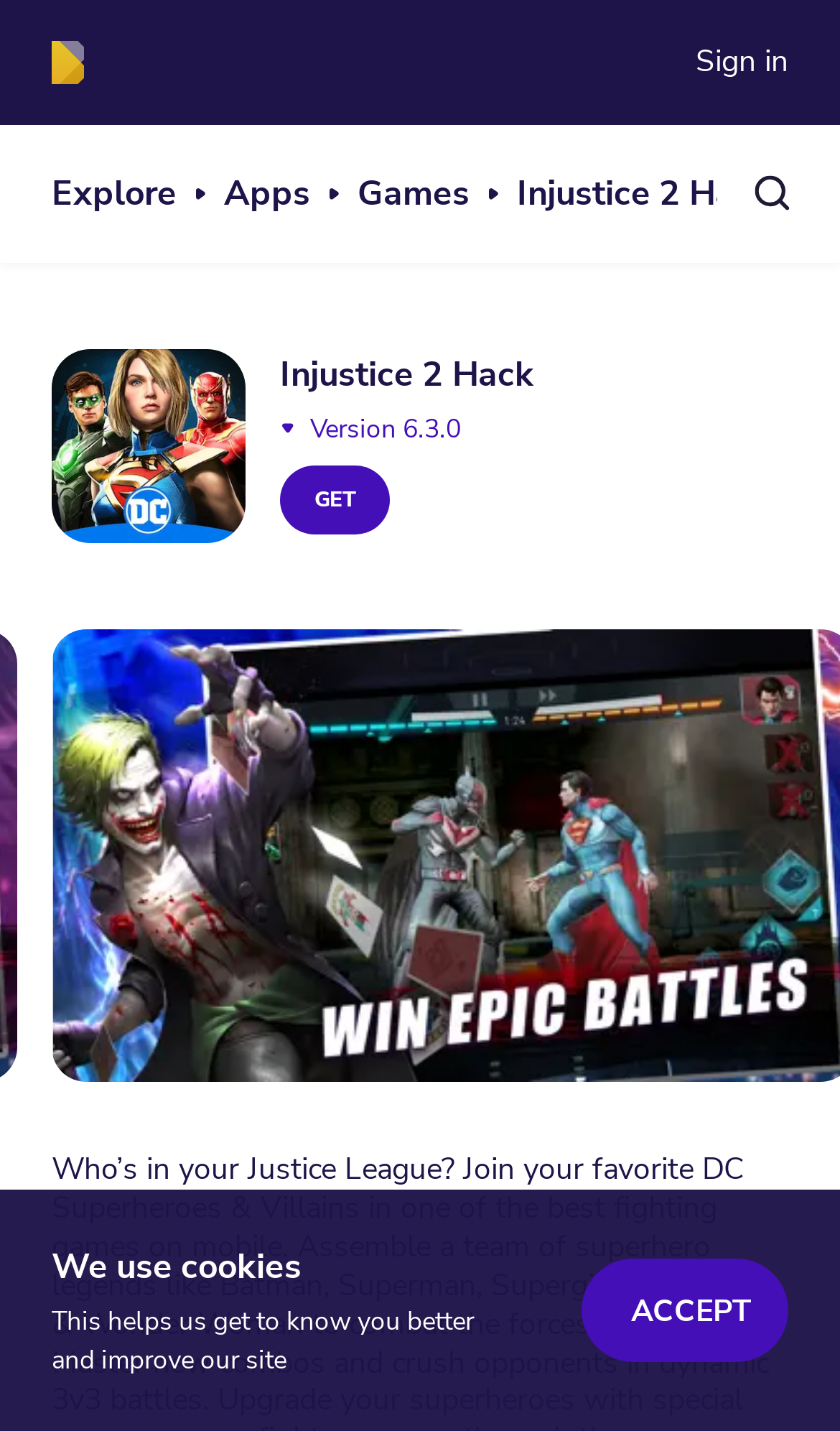Could you provide the bounding box coordinates for the portion of the screen to click to complete this instruction: "Explore the app store"?

[0.062, 0.117, 0.21, 0.154]